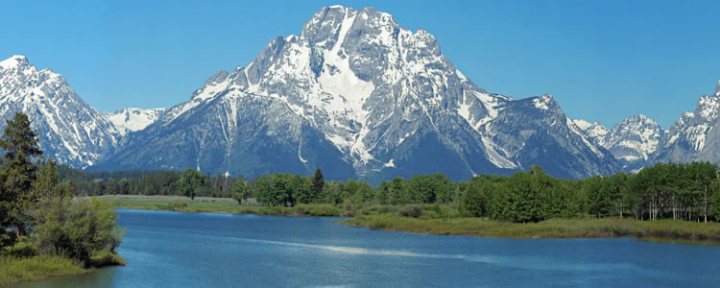Answer this question in one word or a short phrase: What is reflected in the body of water?

Grandeur of the mountains